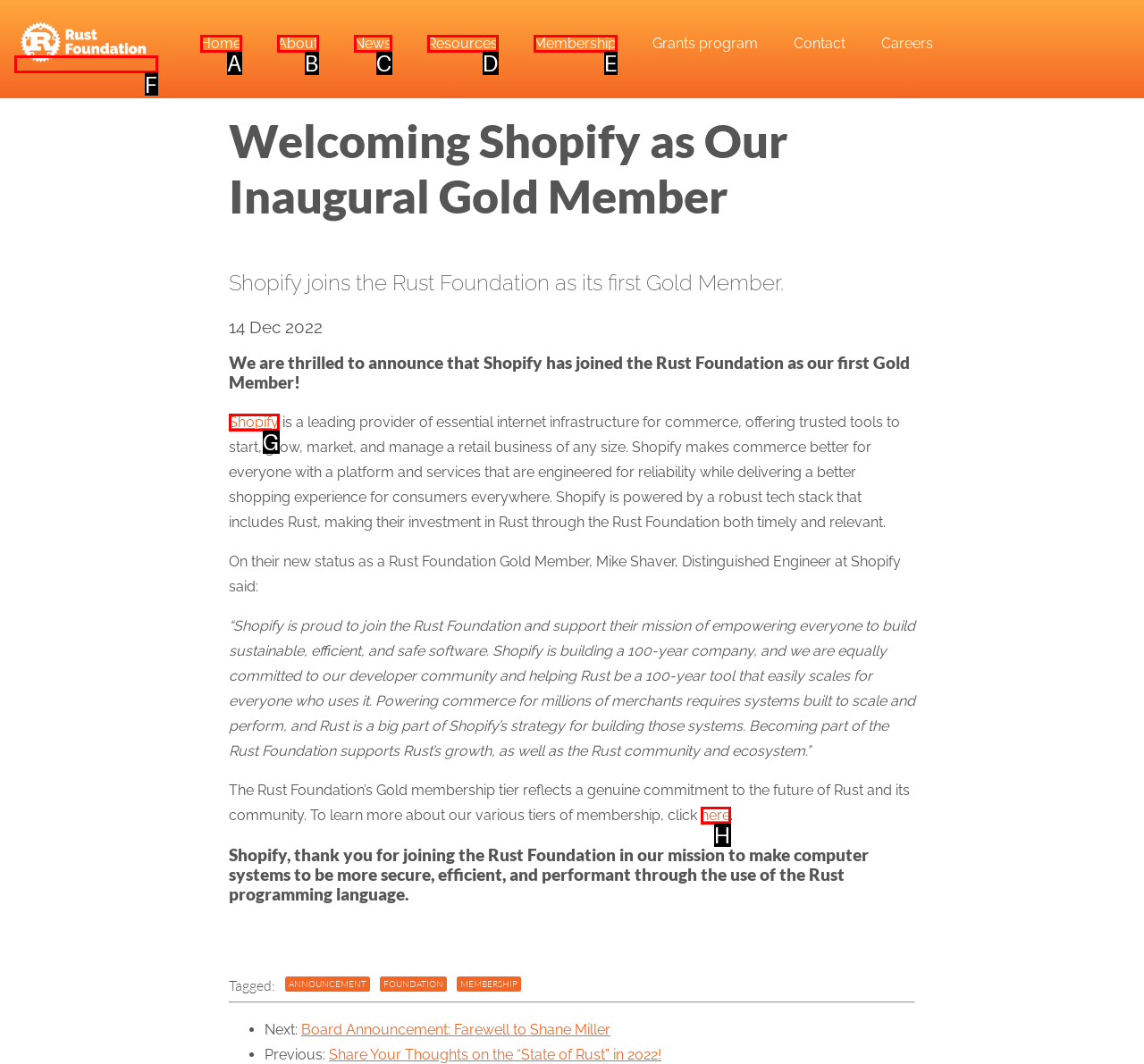Match the option to the description: Wix.com
State the letter of the correct option from the available choices.

None